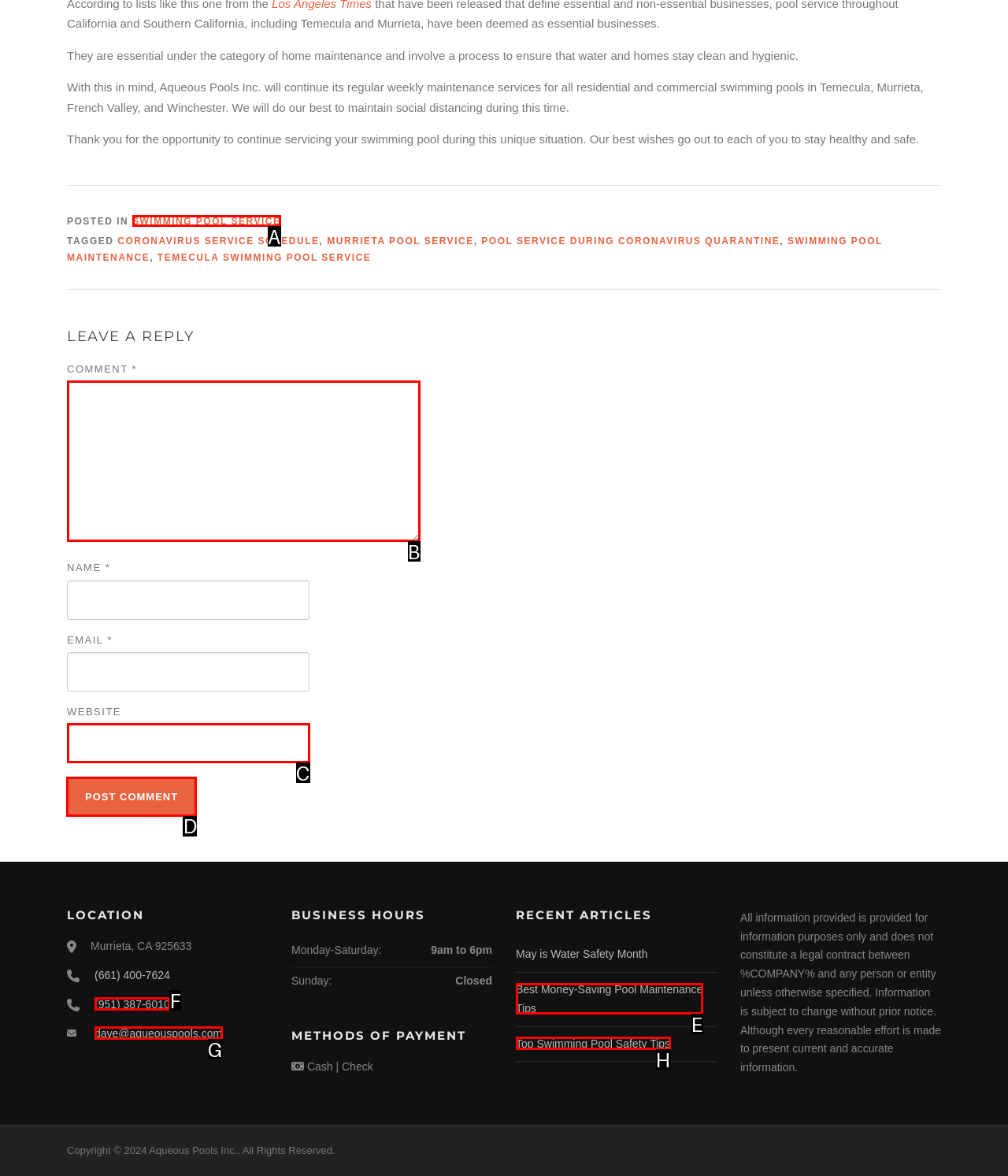Identify which lettered option to click to carry out the task: Post a comment. Provide the letter as your answer.

D